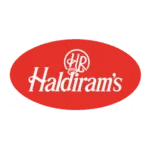Offer a meticulous description of the image.

The image features the logo of Haldiram's, a well-known Indian brand renowned for its wide range of snacks, sweets, and ready-to-eat foods. The logo is presented in an oval shape with a vibrant red background, prominently displaying the name "Haldiram's" in elegant white lettering. Above the name, there is a distinctive monogram of the letters "HR," symbolizing the brand's rich heritage. This logo is often associated with quality and tradition, reflecting Haldiram's commitment to delivering authentic Indian flavors. The logo is designed to be eye-catching and is optimized for visibility across various digital platforms, ensuring it represents the brand effectively in various marketing materials.